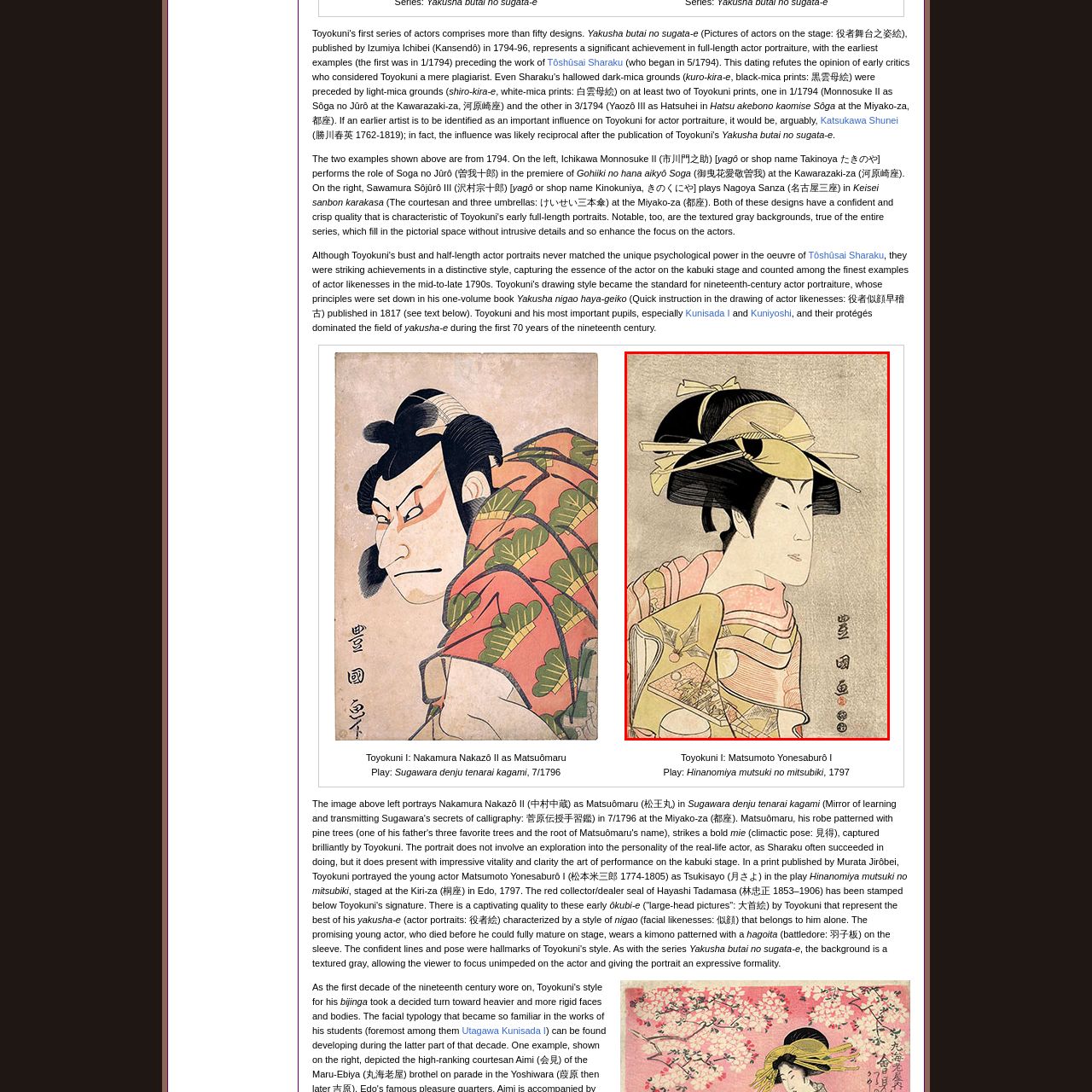What is the name of the artist who created the ukiyo-e print?  
Analyze the image surrounded by the red box and deliver a detailed answer based on the visual elements depicted in the image.

The caption attributes the creation of the ukiyo-e print to the celebrated artist Toyokuni I, highlighting his skillful use of color and line art in the portrait.